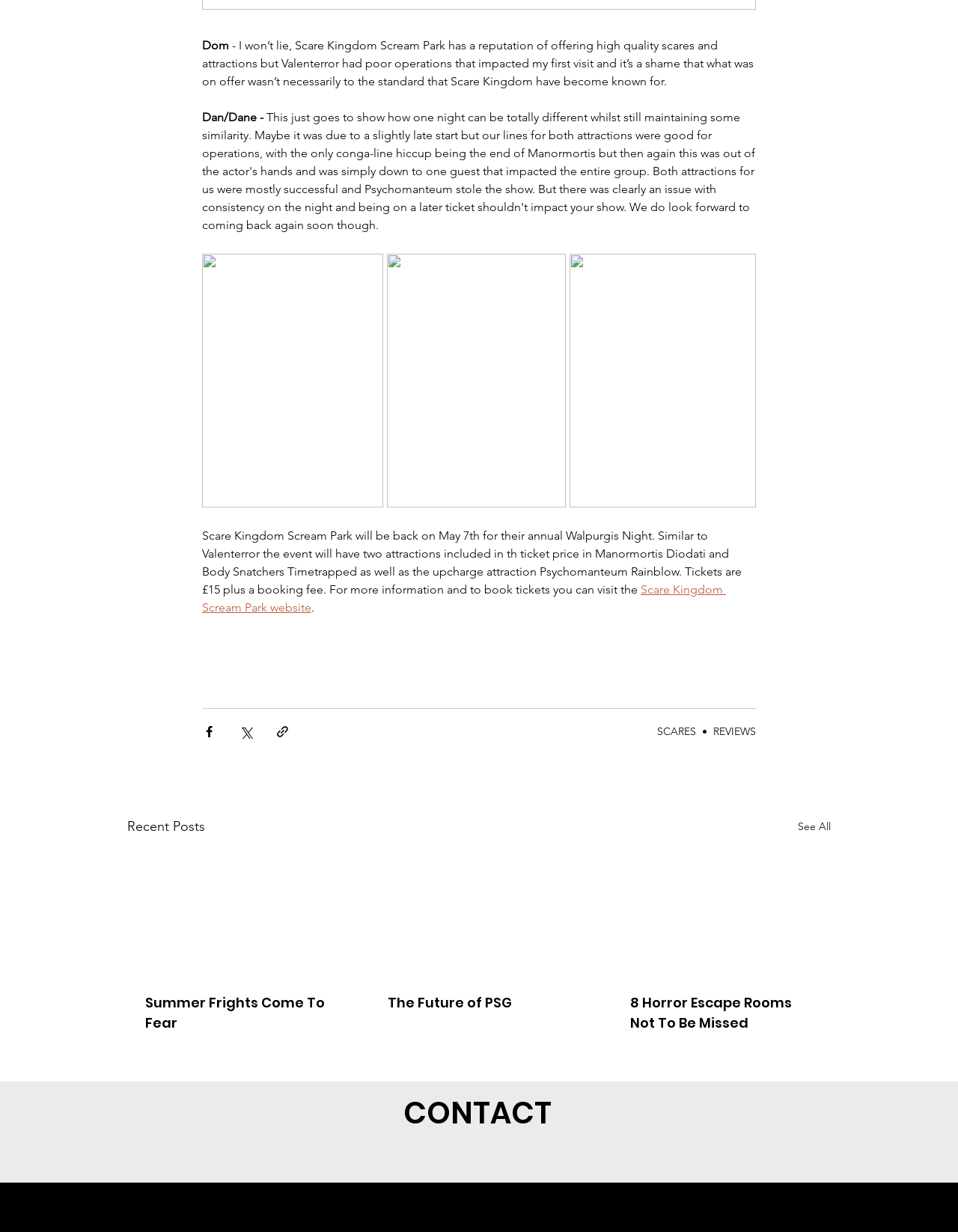Please give a succinct answer to the question in one word or phrase:
How many attractions are included in the ticket price?

Two